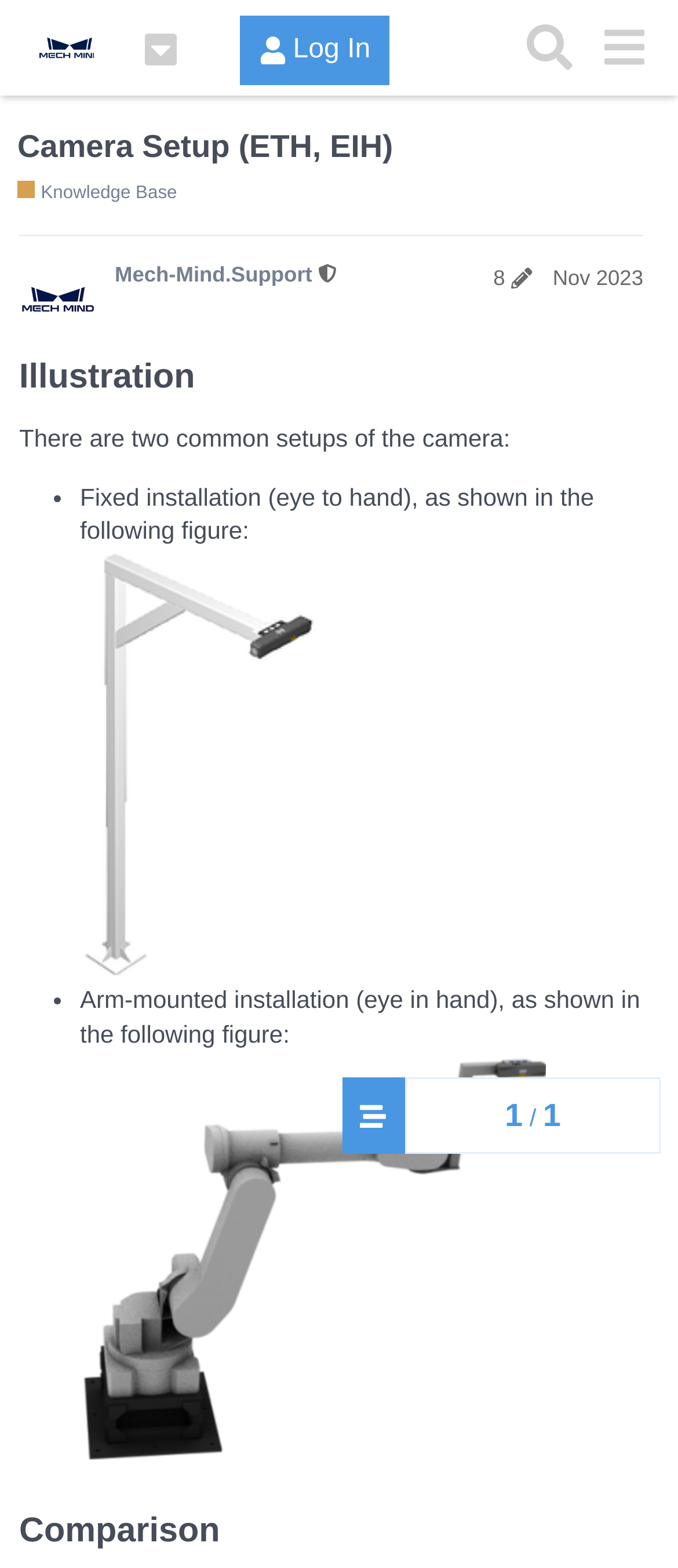Please identify the bounding box coordinates of the element's region that should be clicked to execute the following instruction: "Search for something". The bounding box coordinates must be four float numbers between 0 and 1, i.e., [left, top, right, bottom].

[0.755, 0.007, 0.865, 0.054]